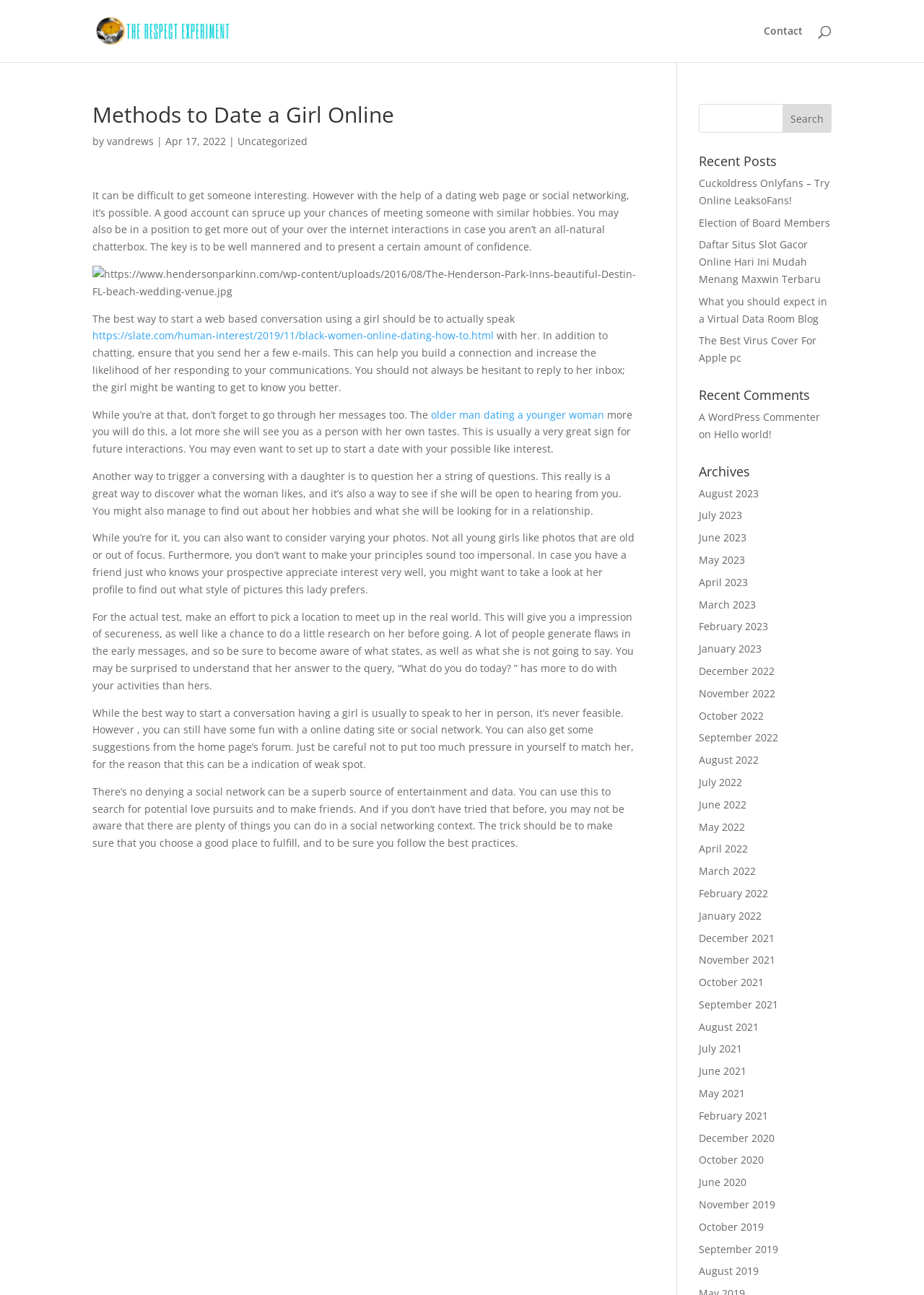What is the purpose of the search bar?
Can you provide an in-depth and detailed response to the question?

The search bar is located at the top right corner of the webpage and is labeled as 'Search'. Its purpose is to allow users to search for specific content within the website, such as articles, posts, or other resources.